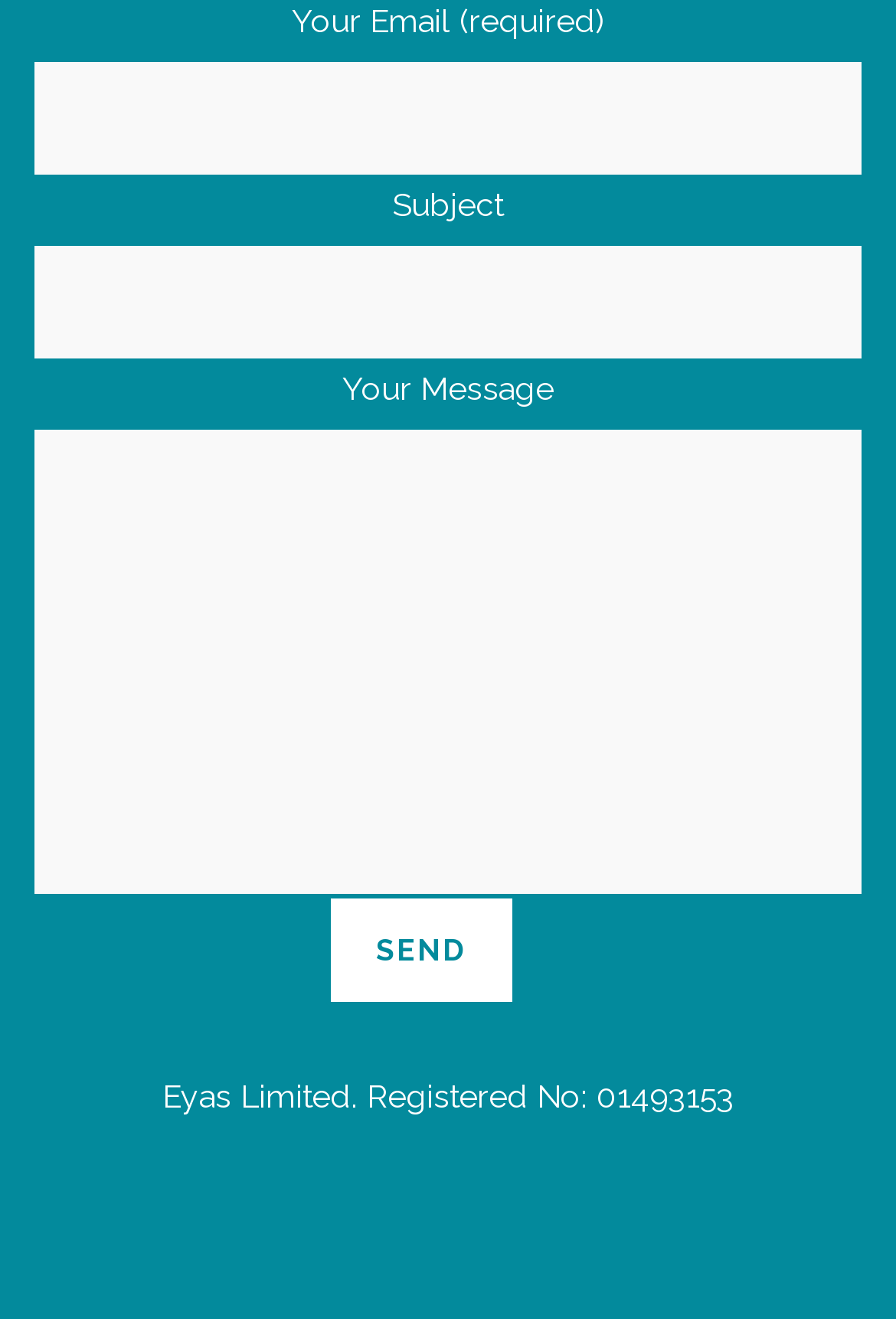Please analyze the image and provide a thorough answer to the question:
What is the company name mentioned at the bottom of the page?

At the bottom of the webpage, there is a static text element that reads 'Eyas Limited. Registered No: 01493153'. This suggests that the company name is Eyas Limited.